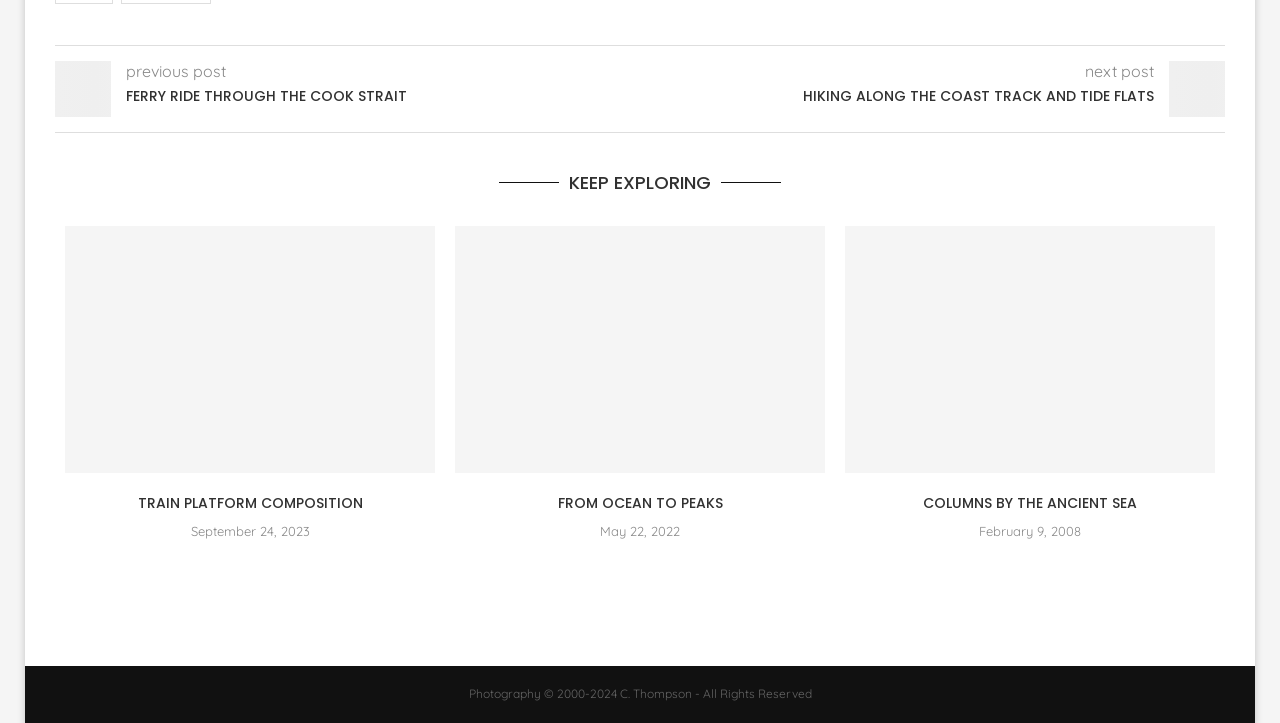Find the UI element described as: "From Ocean to Peaks" and predict its bounding box coordinates. Ensure the coordinates are four float numbers between 0 and 1, [left, top, right, bottom].

[0.436, 0.681, 0.564, 0.709]